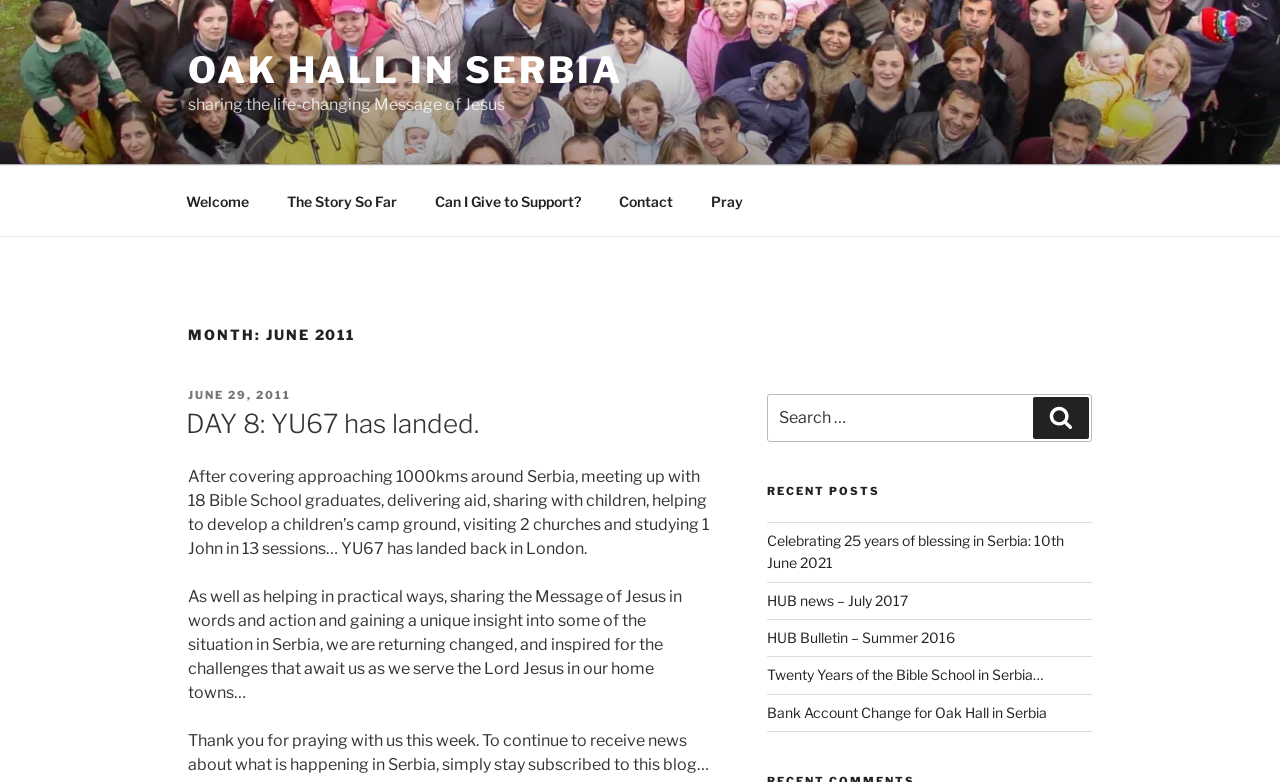Look at the image and answer the question in detail:
How many recent posts are listed?

Under the heading 'RECENT POSTS', I can see four links to different posts, indicating that there are four recent posts listed on this webpage.